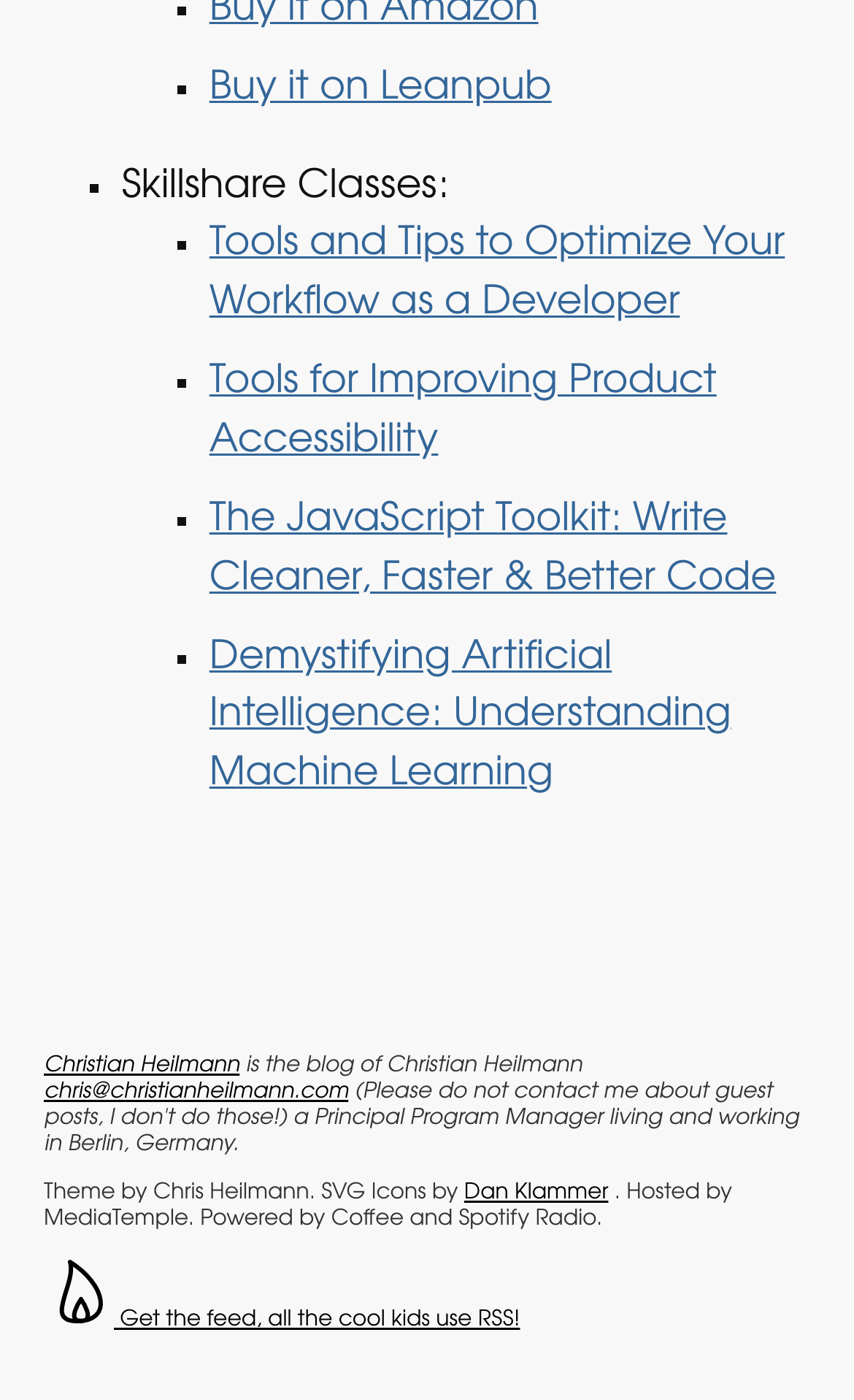Extract the bounding box coordinates for the UI element described by the text: "chris@christianheilmann.com". The coordinates should be in the form of [left, top, right, bottom] with values between 0 and 1.

[0.051, 0.773, 0.408, 0.789]